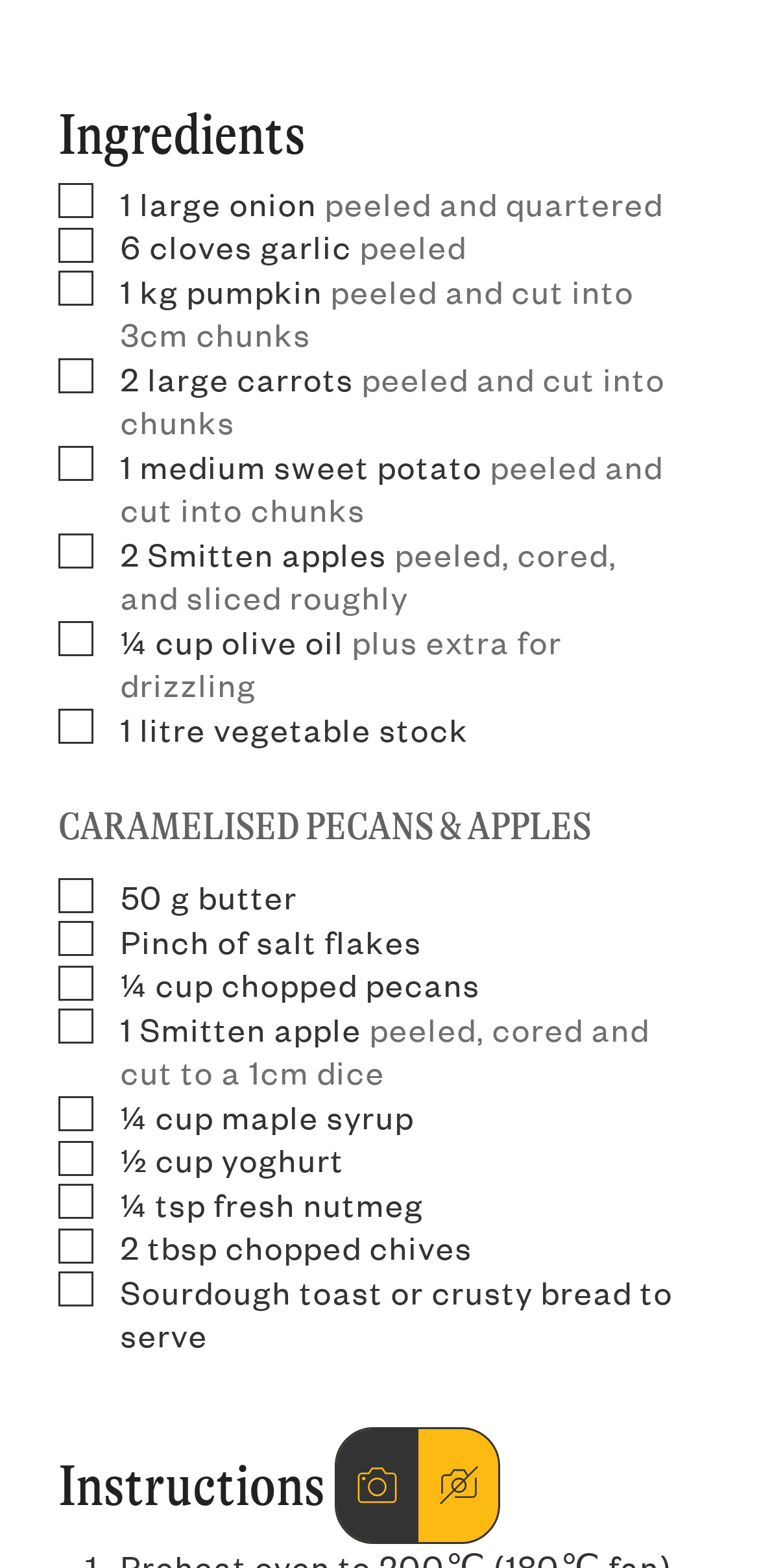What is the first ingredient listed?
Using the visual information from the image, give a one-word or short-phrase answer.

1 large onion